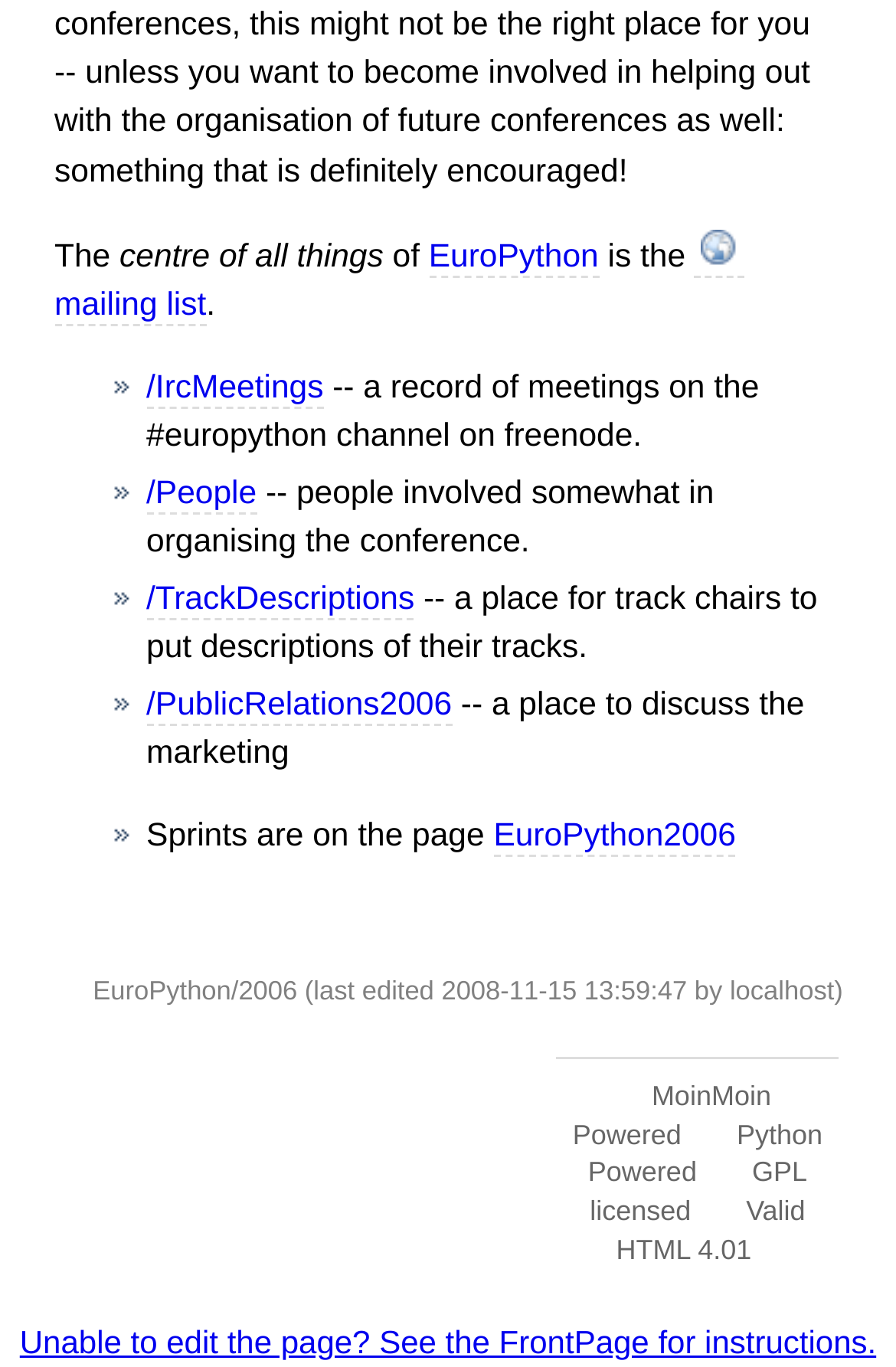What is the first link on the webpage?
Using the information presented in the image, please offer a detailed response to the question.

The first link on the webpage is 'EuroPython' which is located at the top of the page with a bounding box coordinate of [0.478, 0.175, 0.668, 0.204].